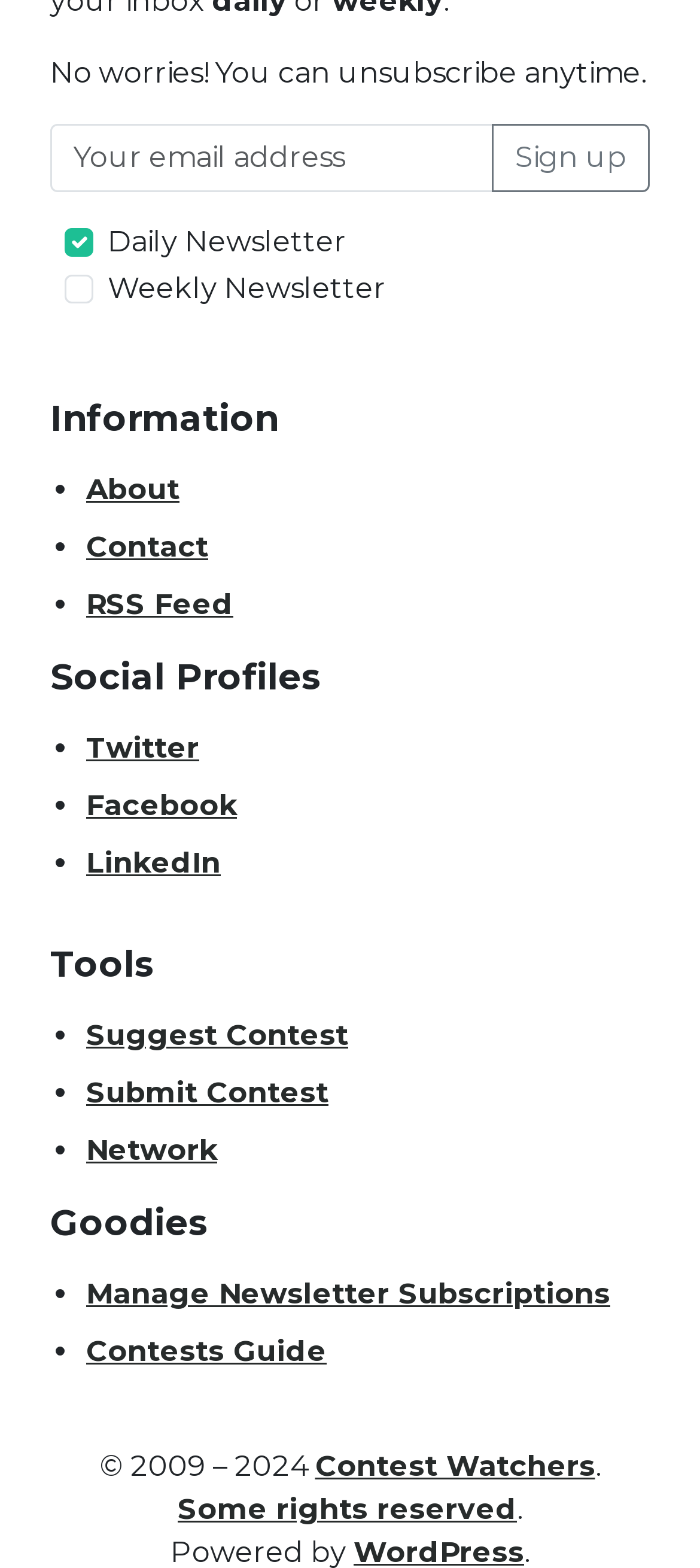Give a one-word or one-phrase response to the question: 
How many newsletter options are available?

2